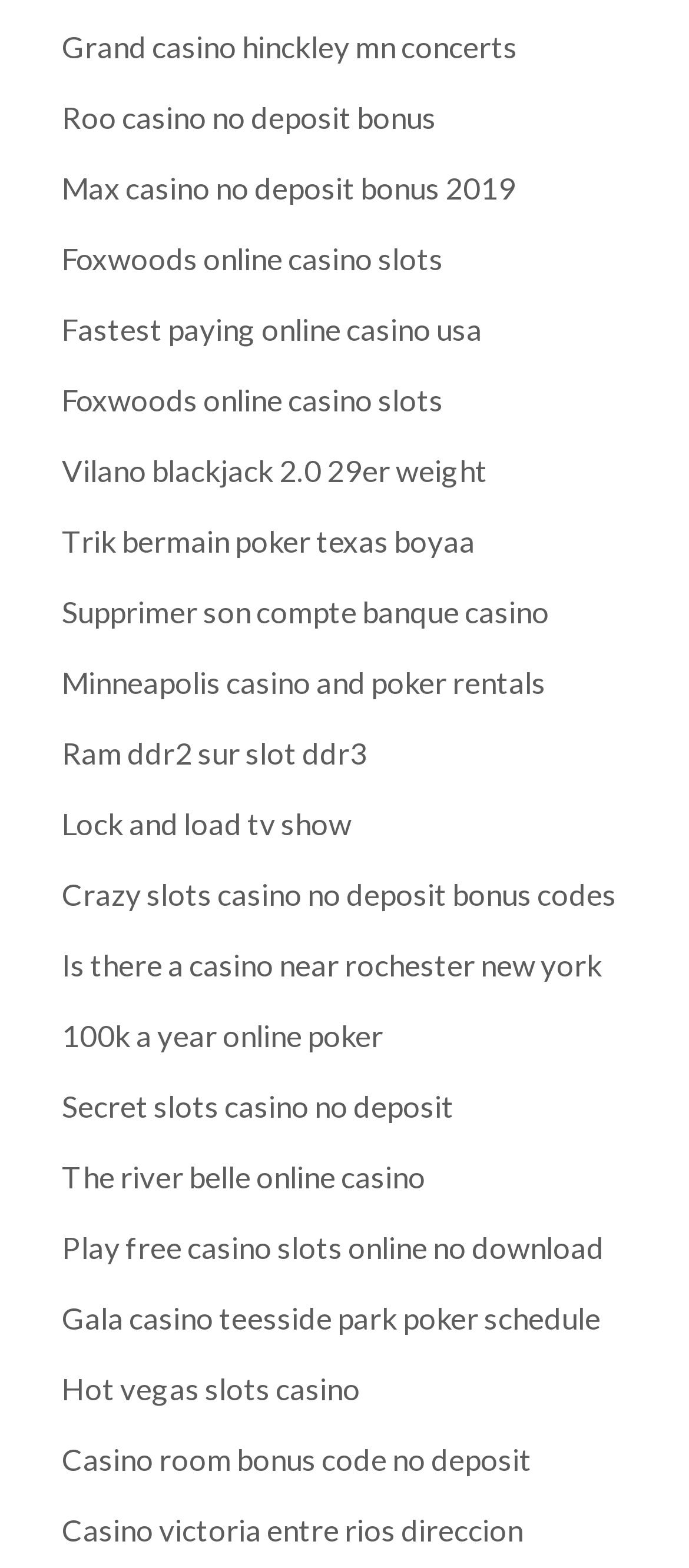Please specify the bounding box coordinates for the clickable region that will help you carry out the instruction: "Visit Grand Casino Hinckley MN concerts".

[0.09, 0.018, 0.751, 0.042]